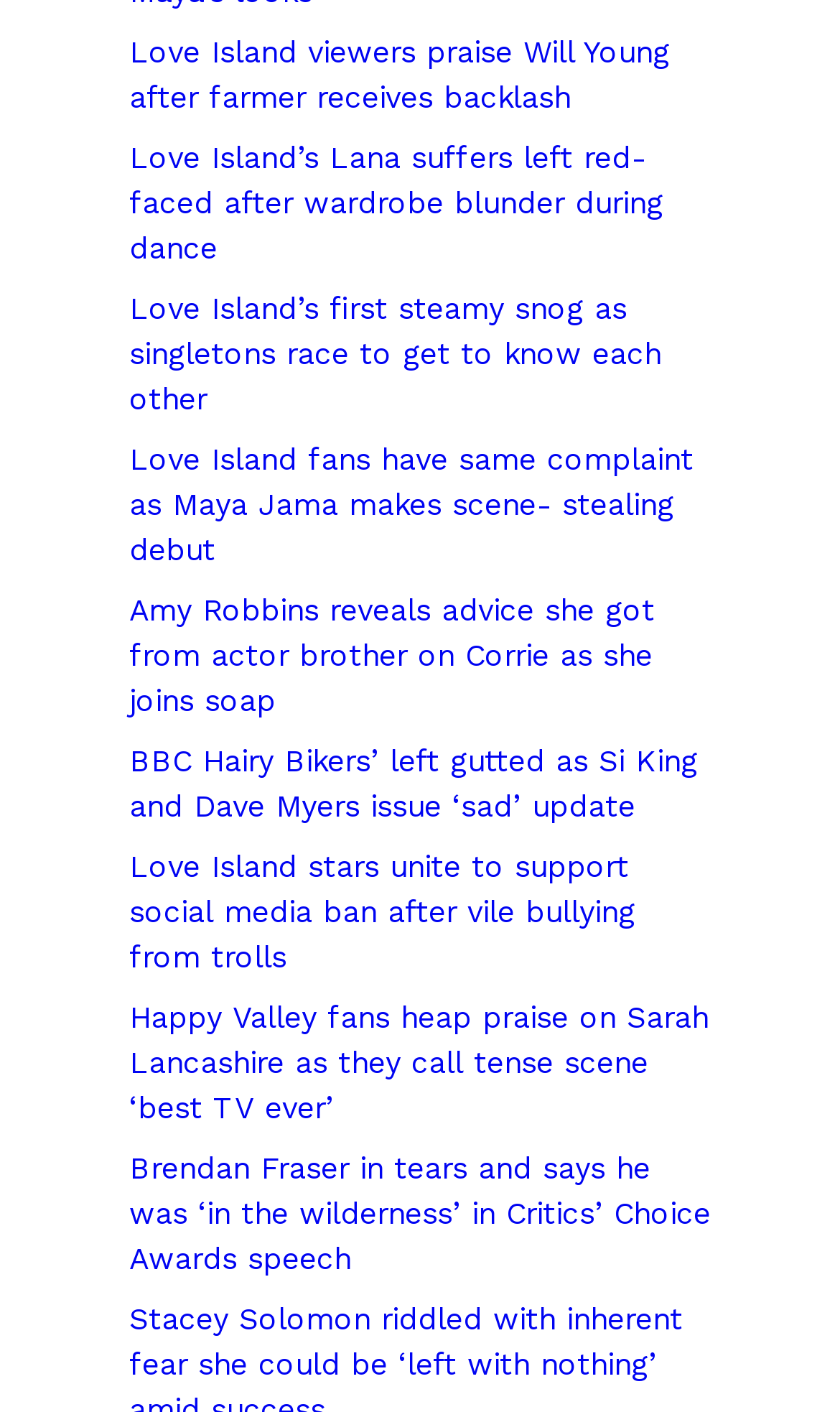What is the common theme among the links?
Provide an in-depth and detailed answer to the question.

By examining the text descriptions of the links, I can see that they are all related to entertainment news, including TV shows, celebrities, and awards, which suggests that the common theme among the links is entertainment news.